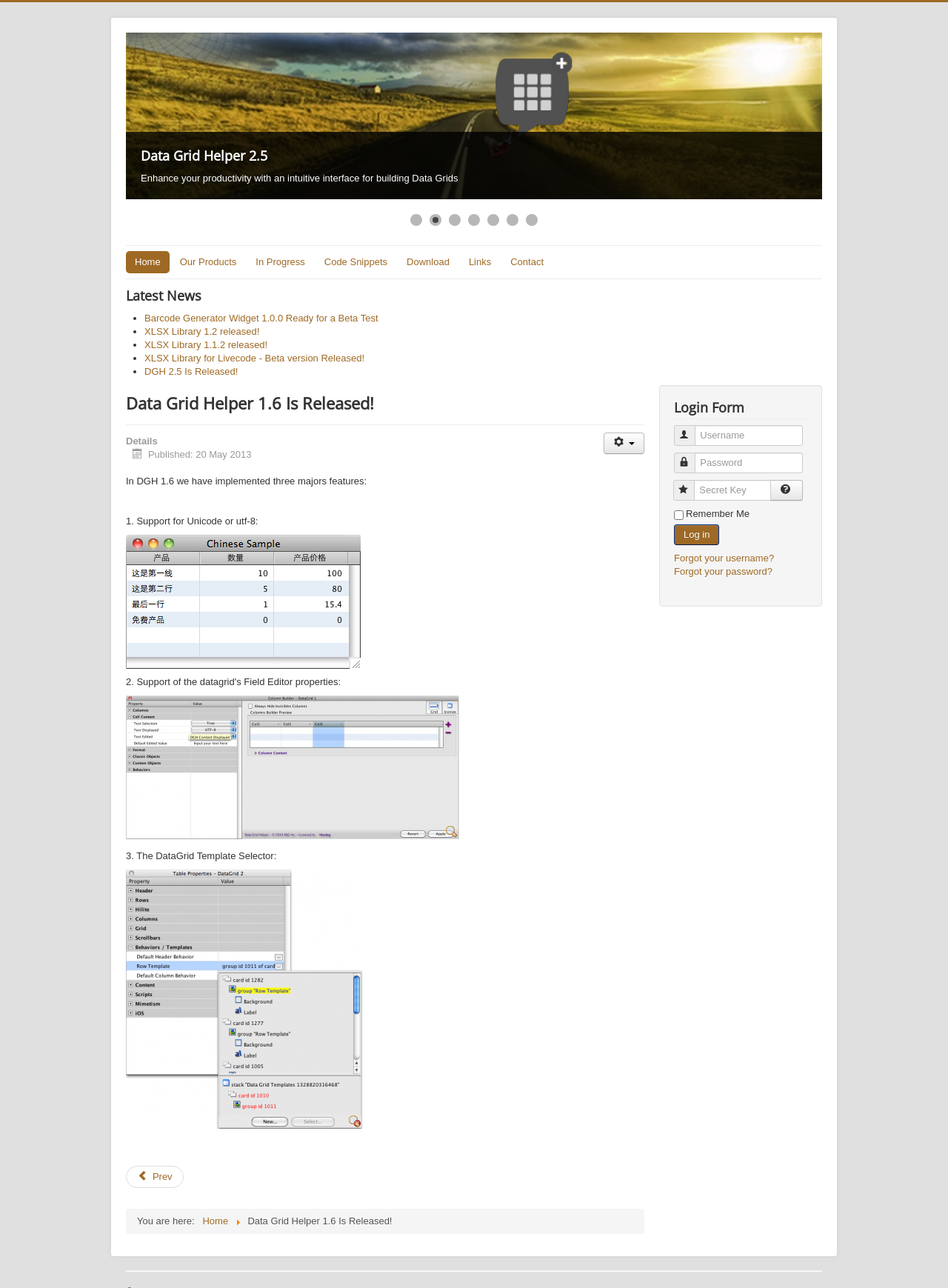Provide the bounding box coordinates, formatted as (top-left x, top-left y, bottom-right x, bottom-right y), with all values being floating point numbers between 0 and 1. Identify the bounding box of the UI element that matches the description: parent_node: Password name="password" placeholder="Password"

[0.733, 0.351, 0.847, 0.367]